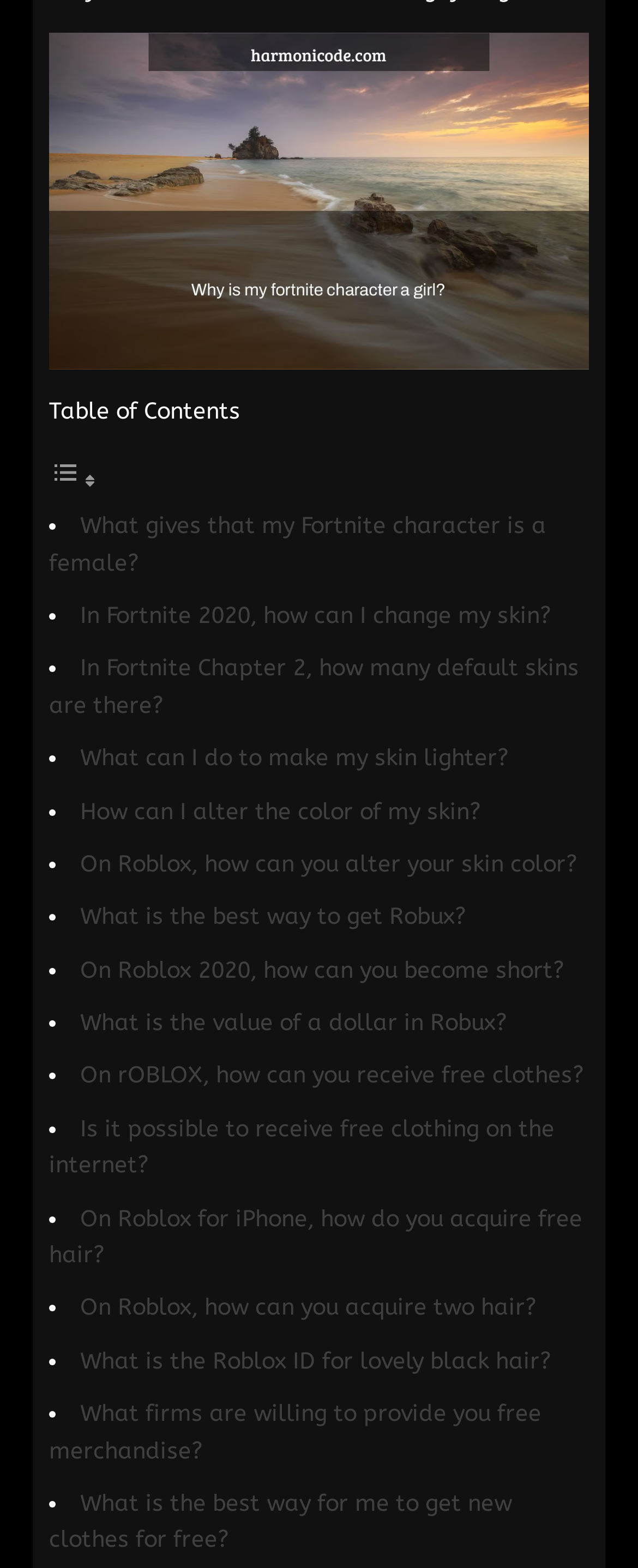Please identify the bounding box coordinates of the element I should click to complete this instruction: 'check the Best Online Casino Gambling Tip'. The coordinates should be given as four float numbers between 0 and 1, like this: [left, top, right, bottom].

None